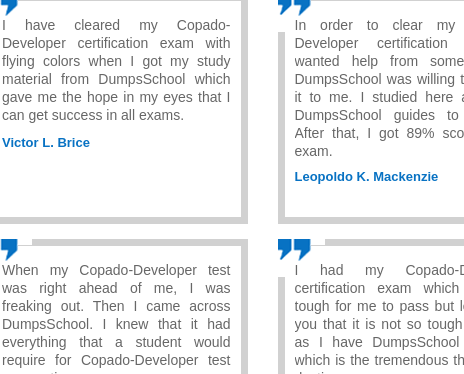Provide a single word or phrase answer to the question: 
What is the purpose of the testimonials?

To showcase exam success